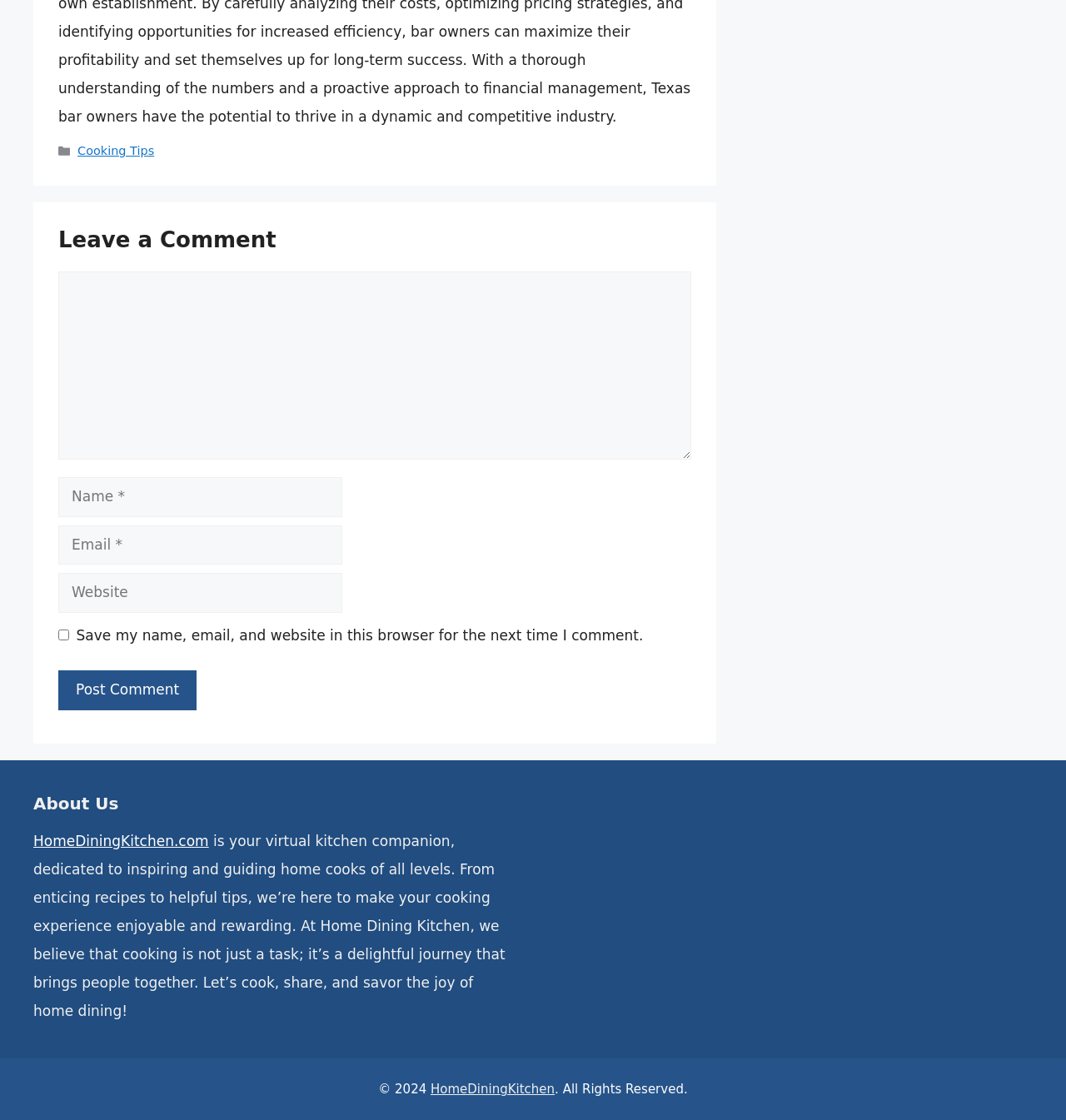Can you find the bounding box coordinates for the element that needs to be clicked to execute this instruction: "Visit HomeDiningKitchen.com"? The coordinates should be given as four float numbers between 0 and 1, i.e., [left, top, right, bottom].

[0.031, 0.743, 0.196, 0.758]